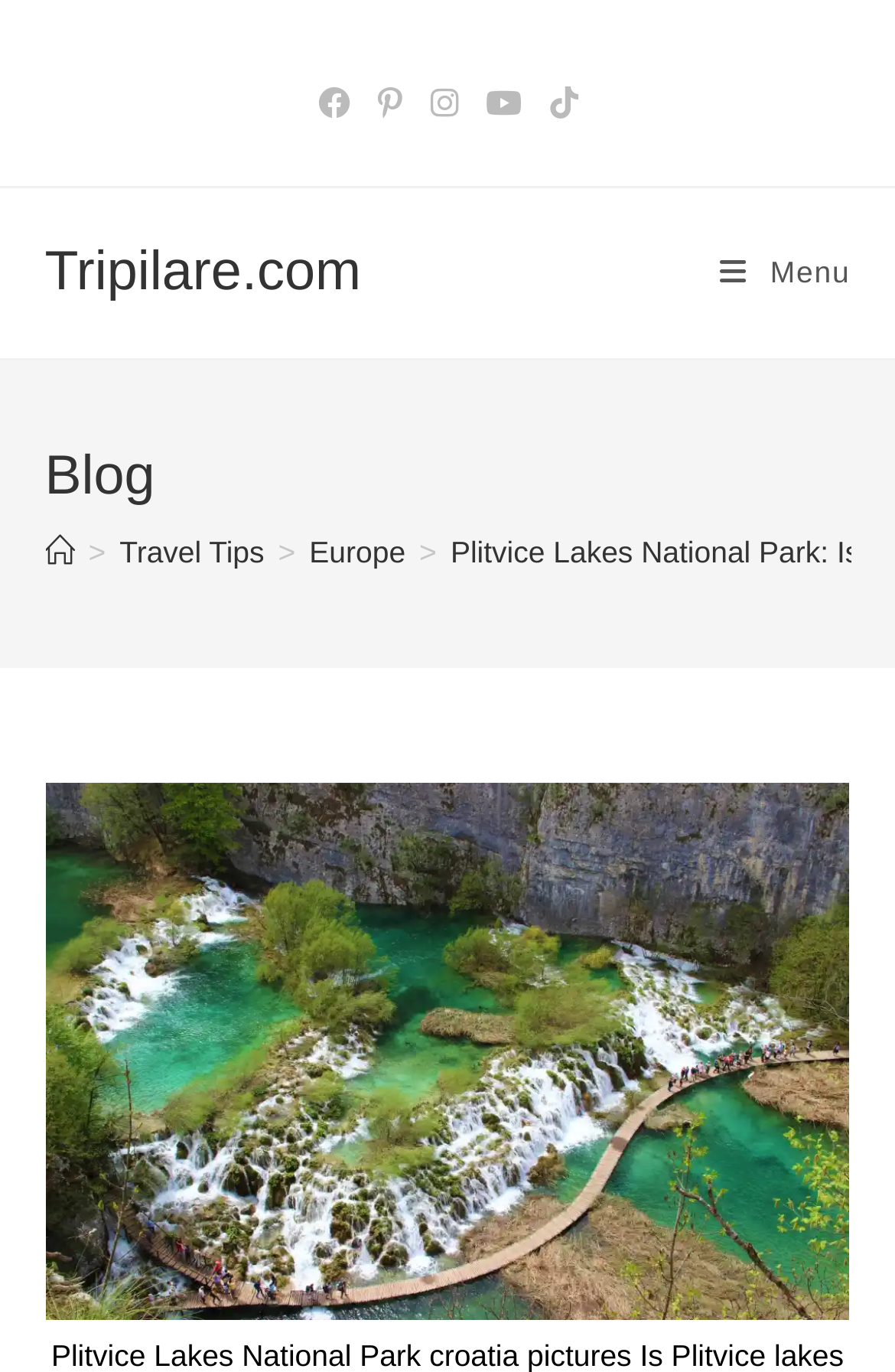Please determine the bounding box coordinates of the clickable area required to carry out the following instruction: "Go to Home page". The coordinates must be four float numbers between 0 and 1, represented as [left, top, right, bottom].

[0.05, 0.389, 0.083, 0.414]